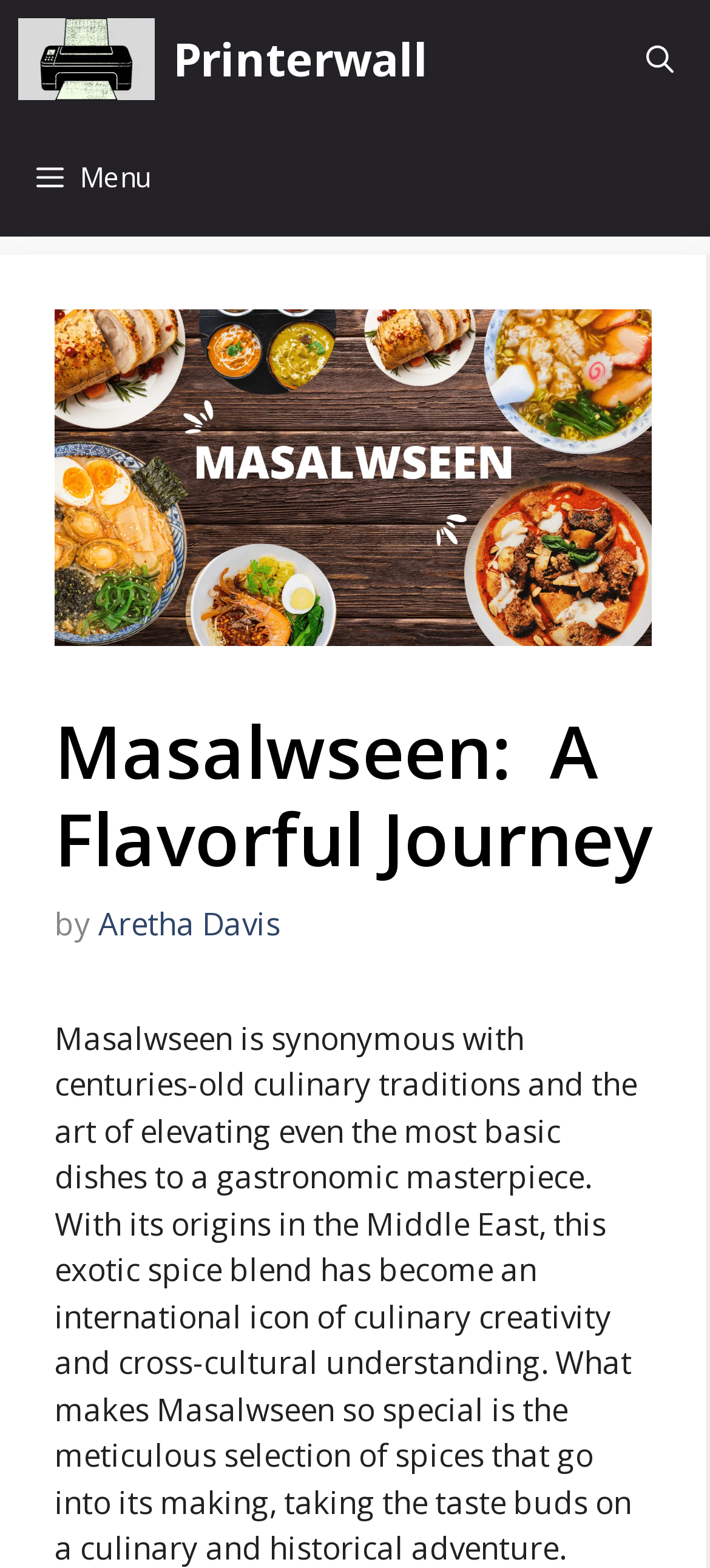Reply to the question with a single word or phrase:
What is the name of the image in the header section?

Masalwseen